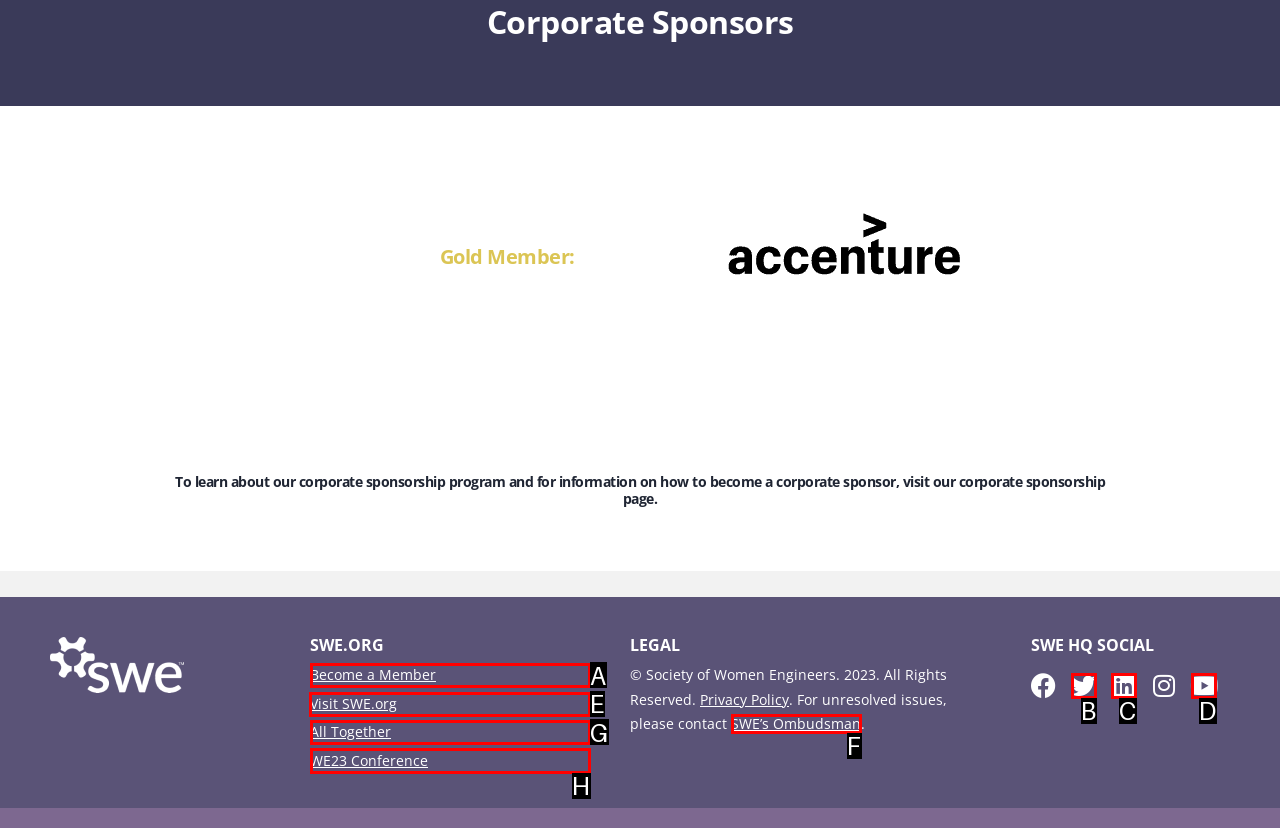Select the letter associated with the UI element you need to click to perform the following action: Visit SWE.org
Reply with the correct letter from the options provided.

E